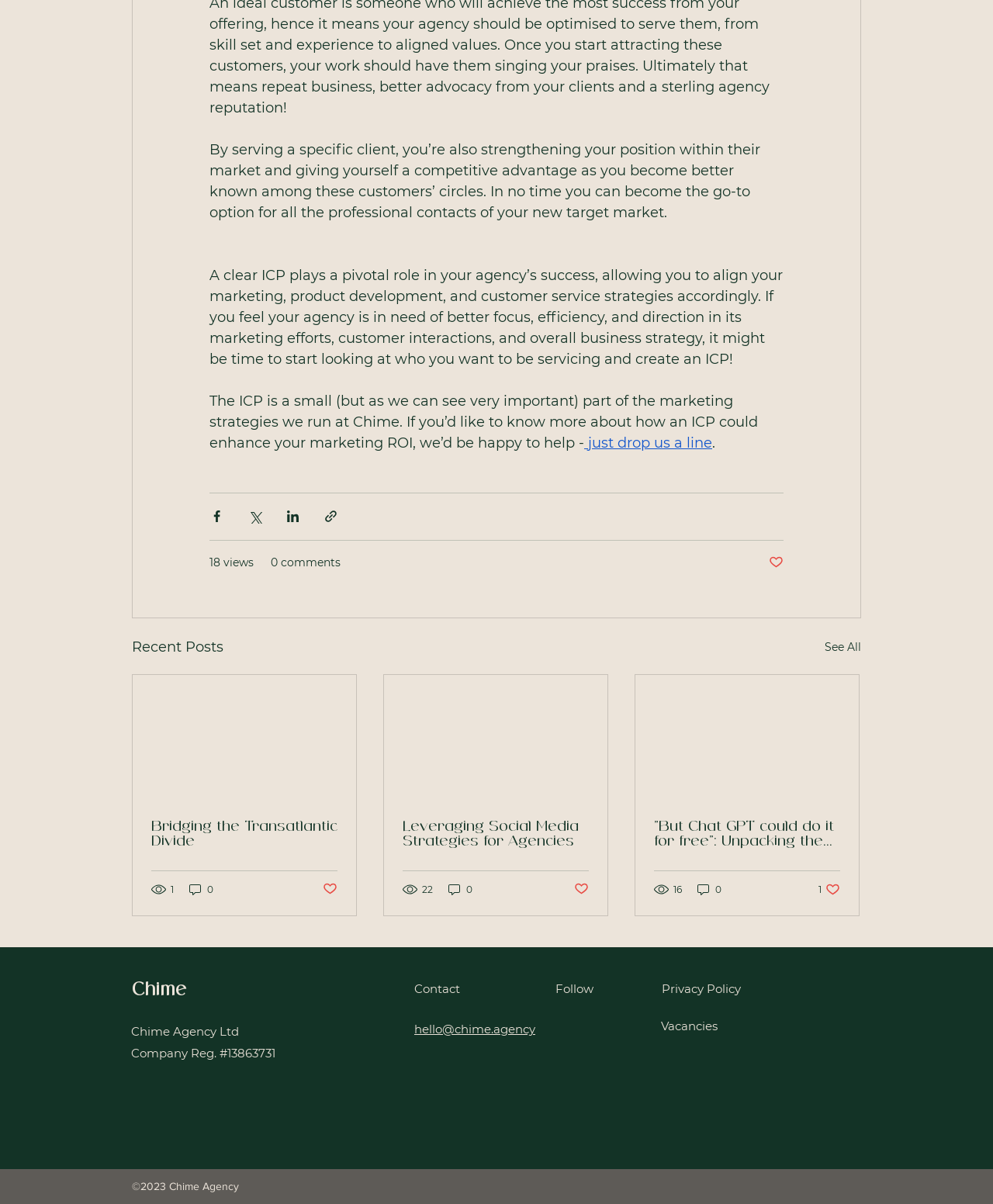Please identify the bounding box coordinates of where to click in order to follow the instruction: "See all recent posts".

[0.83, 0.528, 0.867, 0.547]